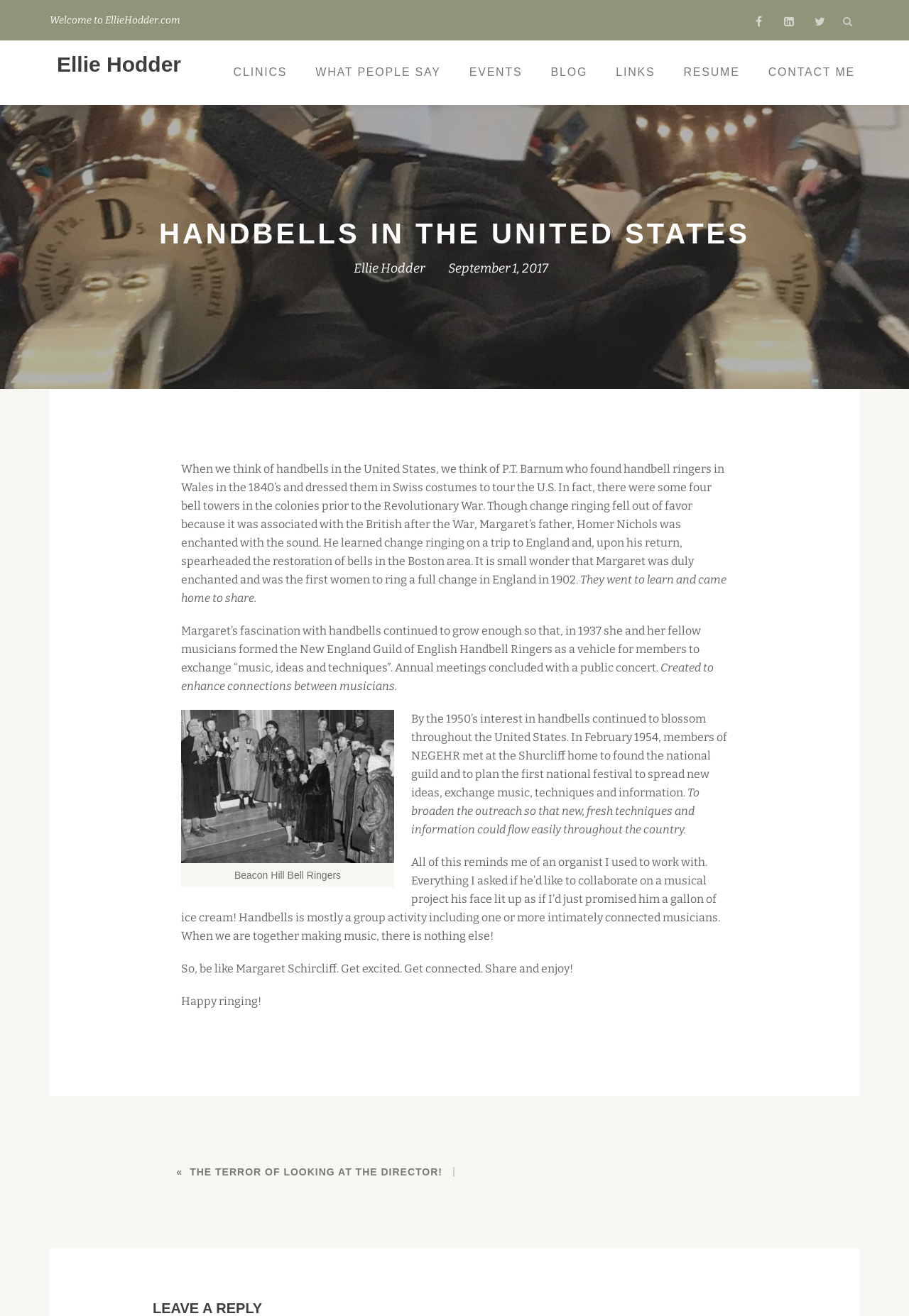Kindly determine the bounding box coordinates of the area that needs to be clicked to fulfill this instruction: "Log in or sign up".

None